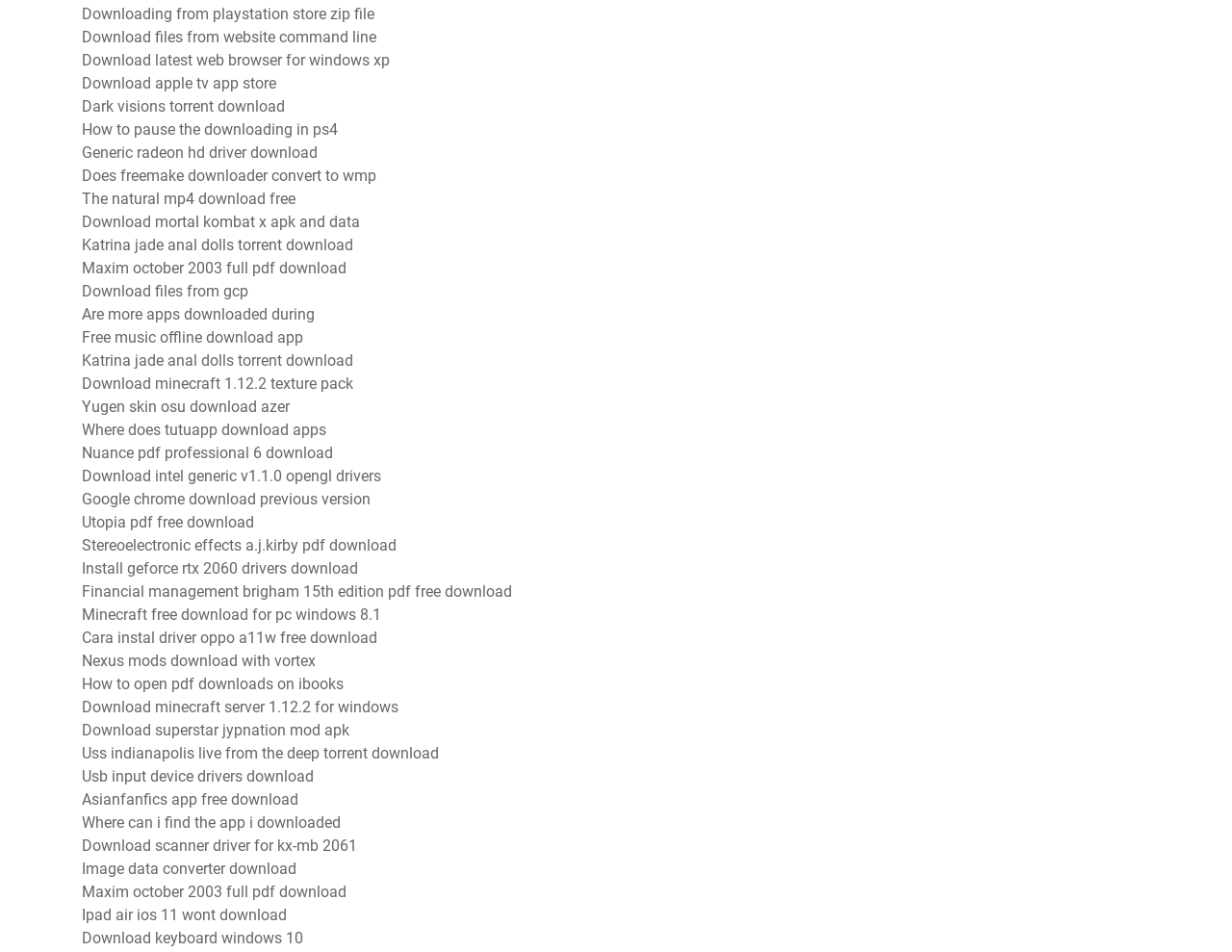Refer to the screenshot and answer the following question in detail:
What is the main purpose of this webpage?

Based on the numerous links provided on the webpage, it appears that the main purpose of this webpage is to allow users to download various files and applications, including games, software, and PDF documents.